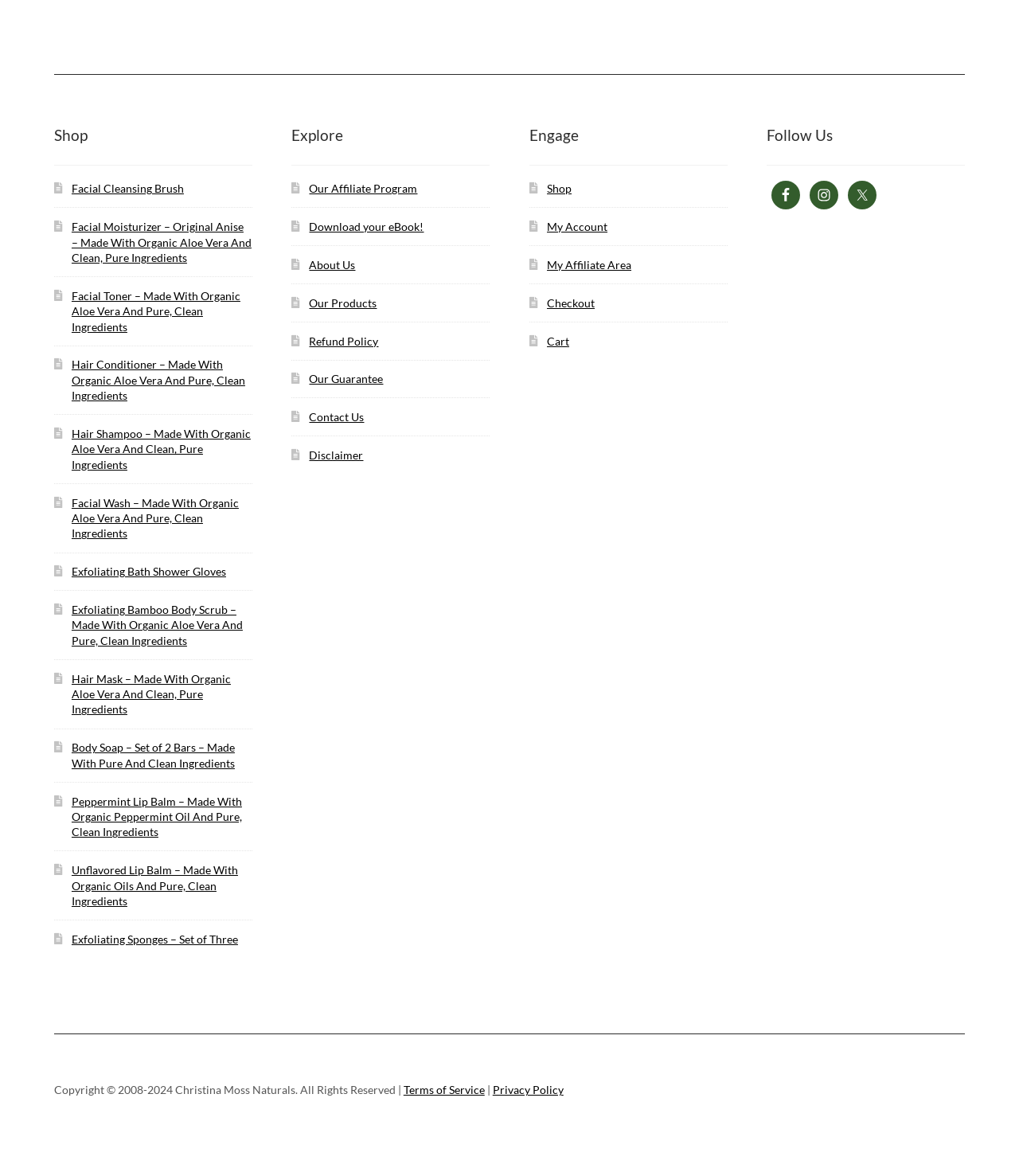Specify the bounding box coordinates of the element's region that should be clicked to achieve the following instruction: "Explore products". The bounding box coordinates consist of four float numbers between 0 and 1, in the format [left, top, right, bottom].

[0.286, 0.107, 0.337, 0.122]